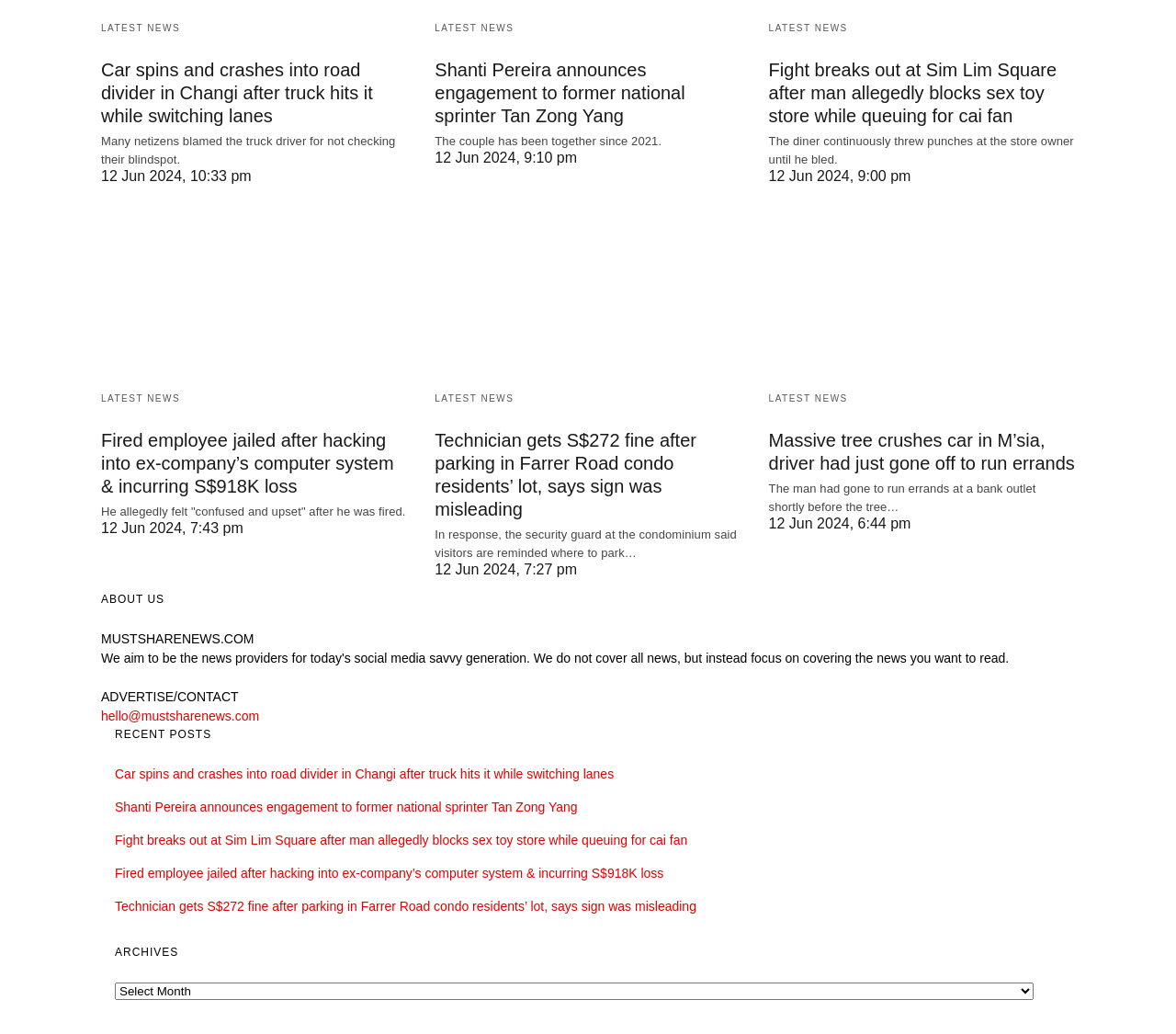Please specify the bounding box coordinates of the clickable region necessary for completing the following instruction: "Check the archives". The coordinates must consist of four float numbers between 0 and 1, i.e., [left, top, right, bottom].

[0.098, 0.913, 0.879, 0.933]